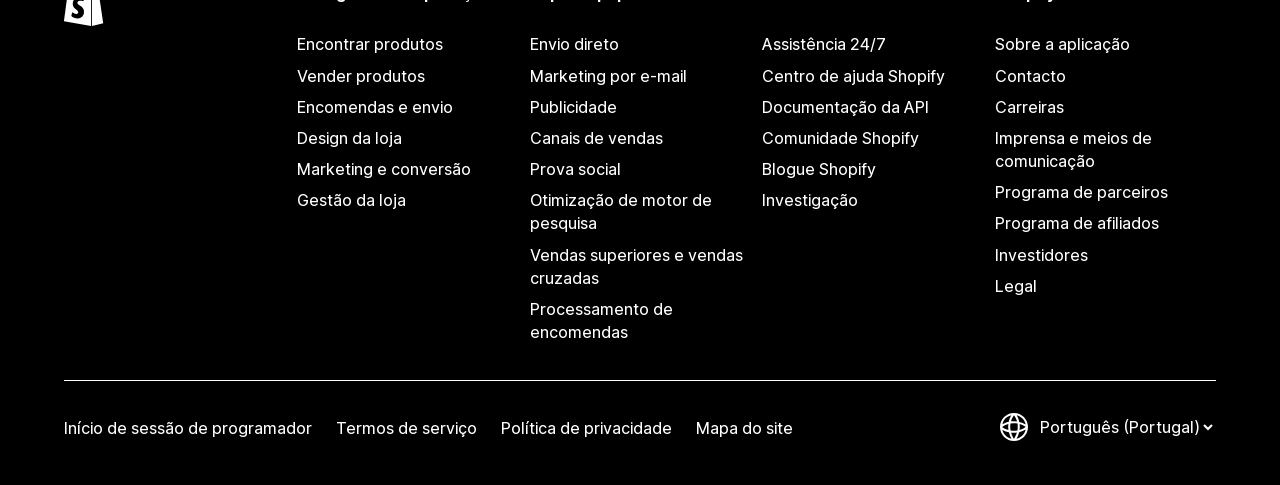Could you locate the bounding box coordinates for the section that should be clicked to accomplish this task: "Find products".

[0.232, 0.061, 0.404, 0.125]